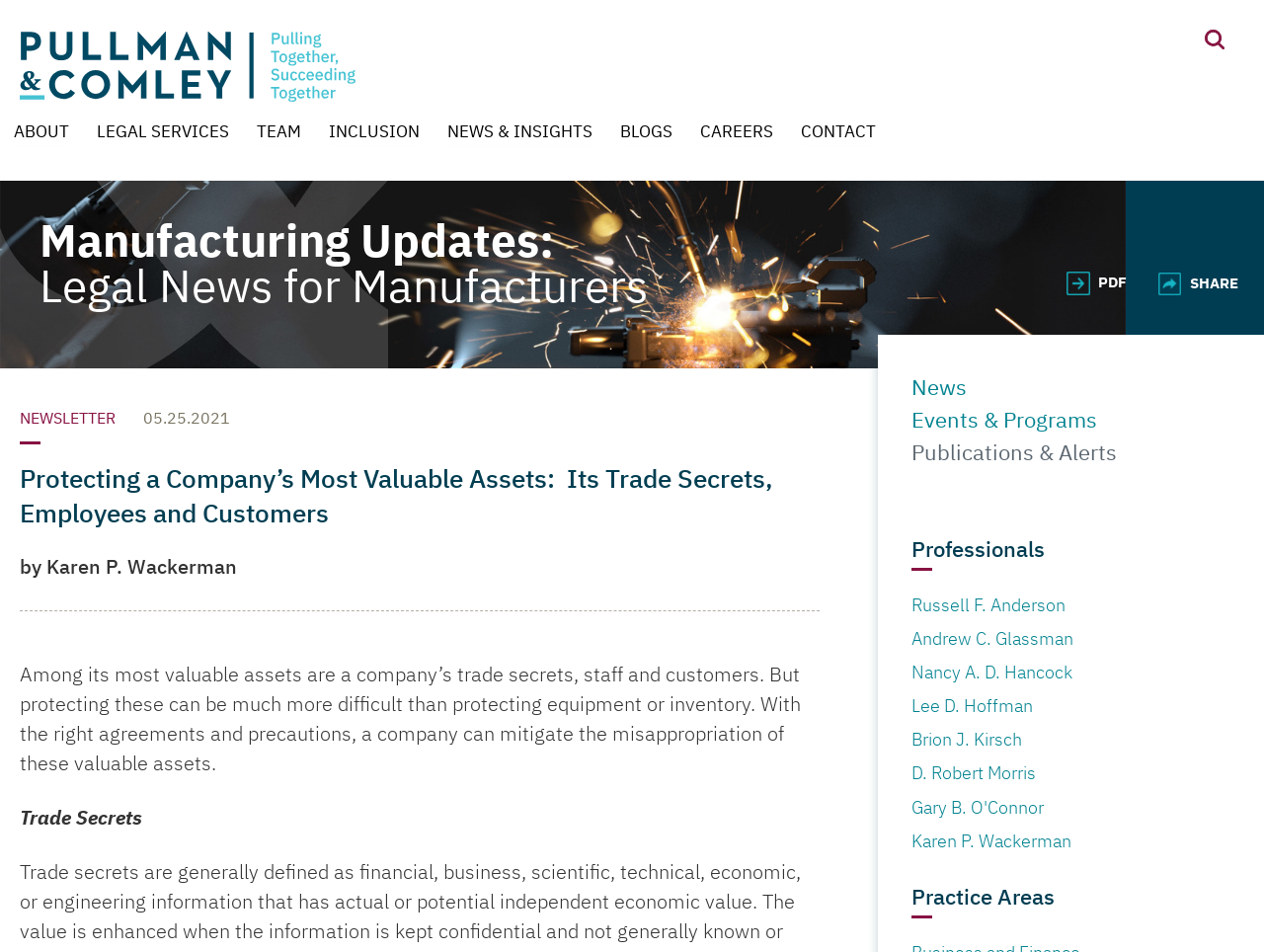Locate the bounding box coordinates of the element you need to click to accomplish the task described by this instruction: "Click on the 'ABOUT' link".

[0.011, 0.124, 0.055, 0.156]